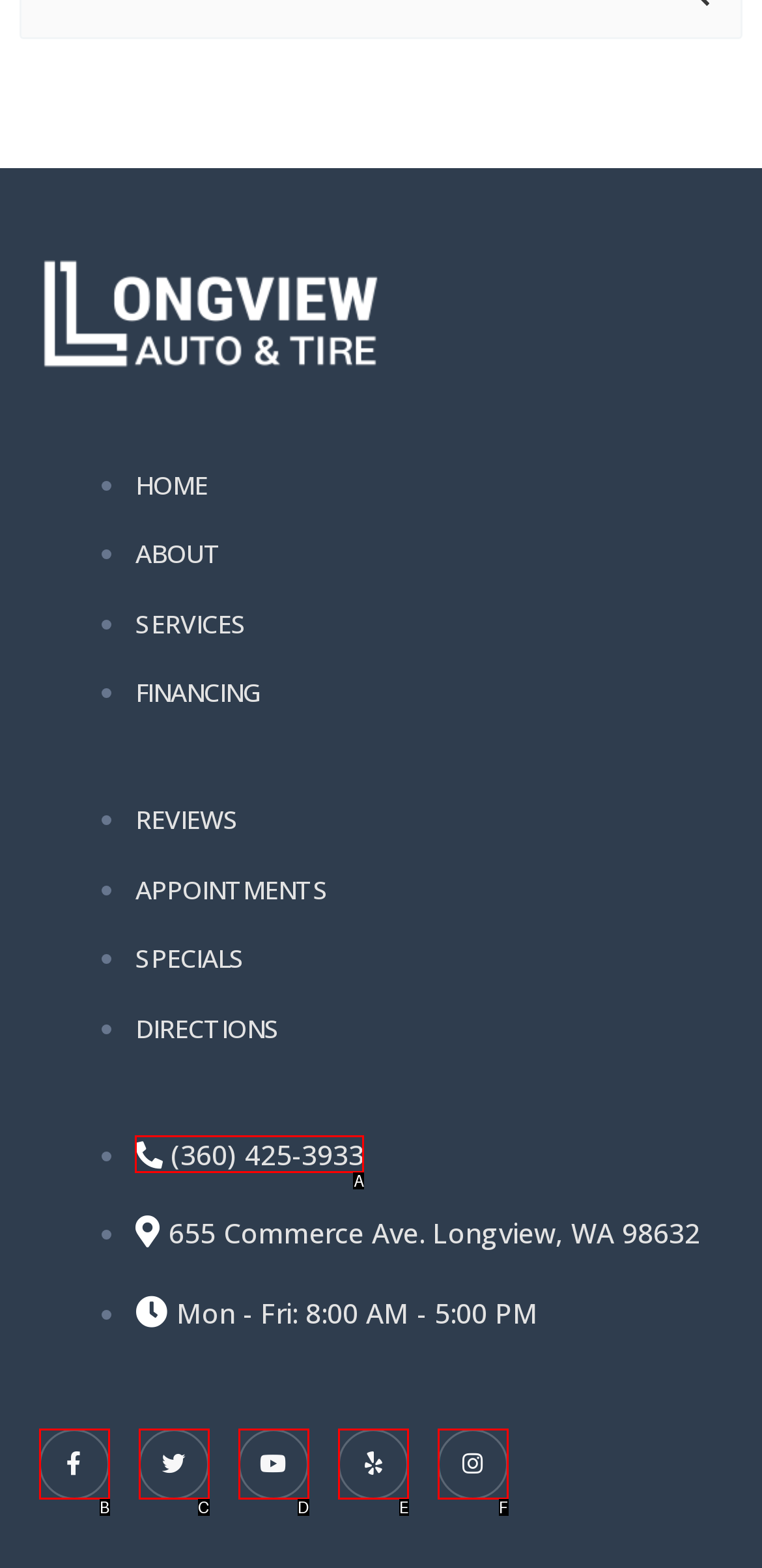Identify the HTML element that matches the description: Facebook-f. Provide the letter of the correct option from the choices.

B